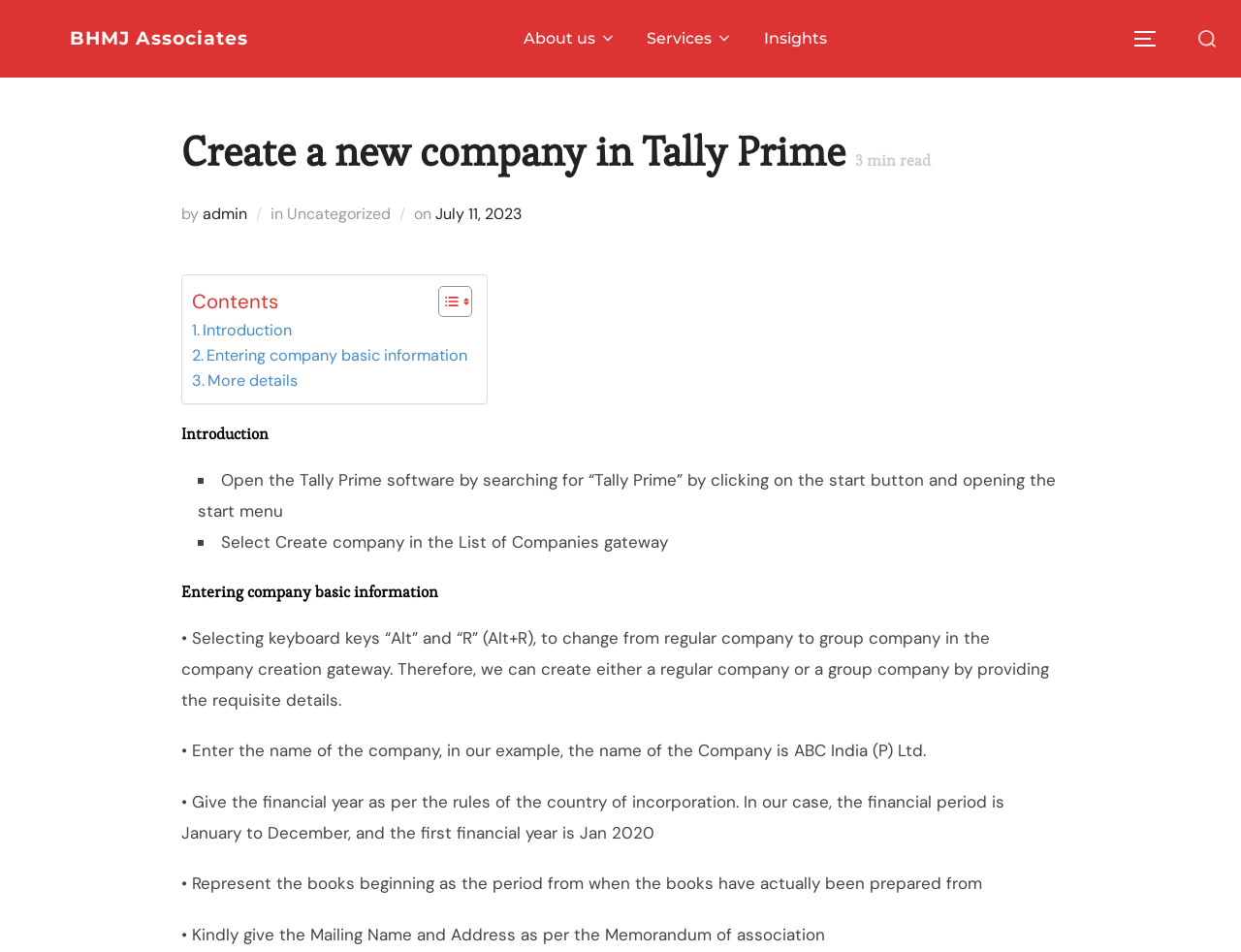Determine the bounding box coordinates for the HTML element mentioned in the following description: "Toggle sidebar & navigation". The coordinates should be a list of four floats ranging from 0 to 1, represented as [left, top, right, bottom].

[0.913, 0.018, 0.944, 0.063]